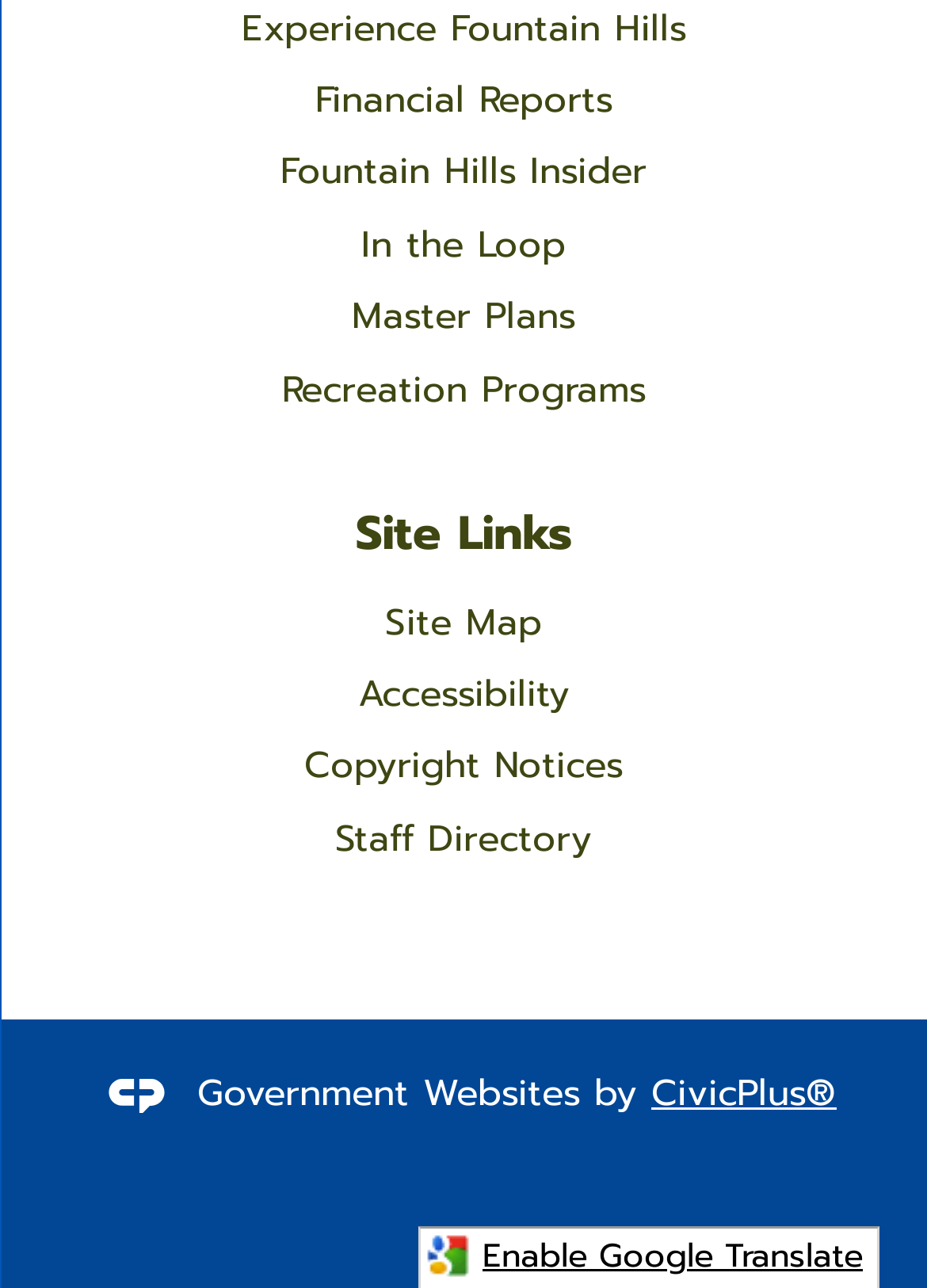Could you locate the bounding box coordinates for the section that should be clicked to accomplish this task: "View Financial Reports".

[0.34, 0.055, 0.66, 0.098]